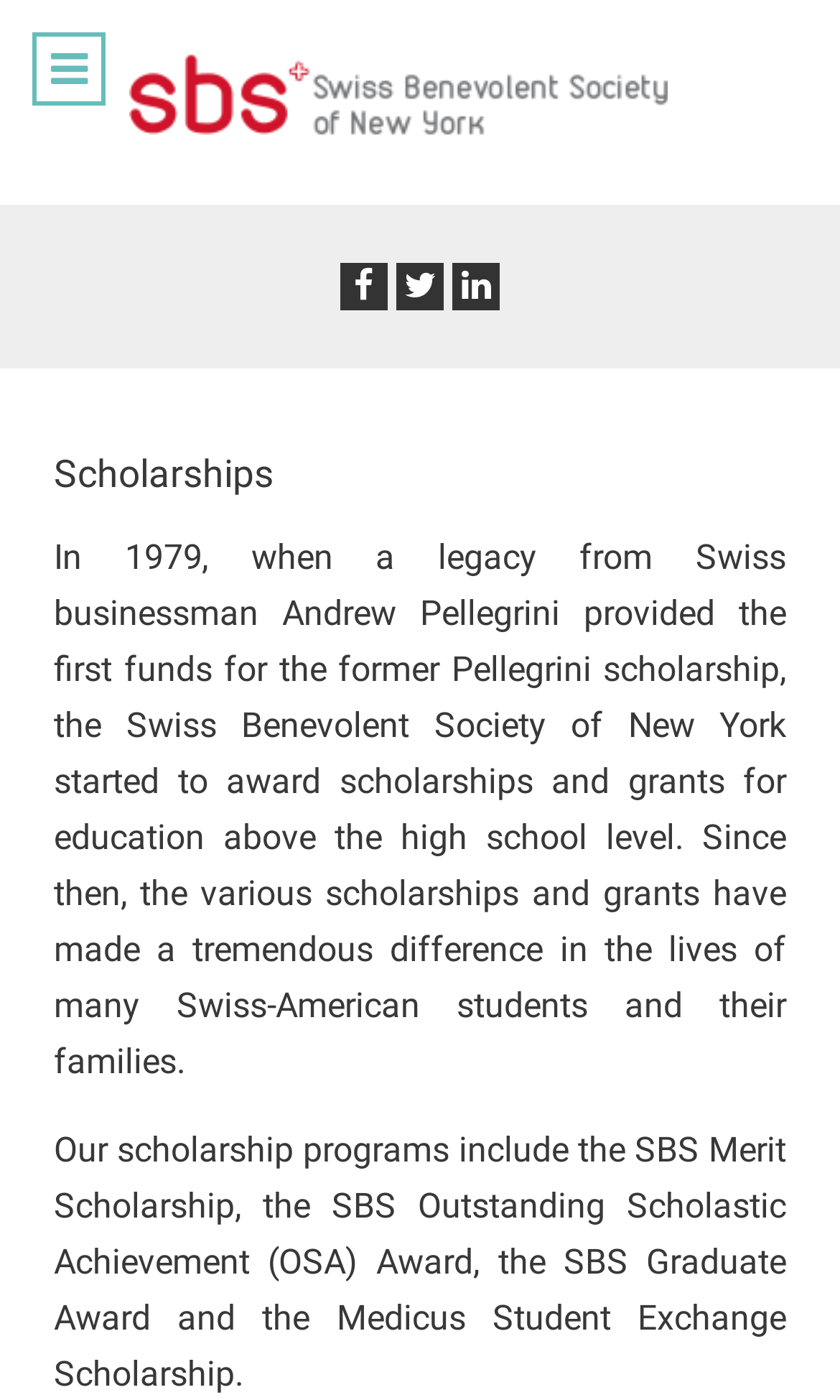What is the name of the businessman who provided the first funds for the Pellegrini scholarship?
Using the visual information, reply with a single word or short phrase.

Andrew Pellegrini